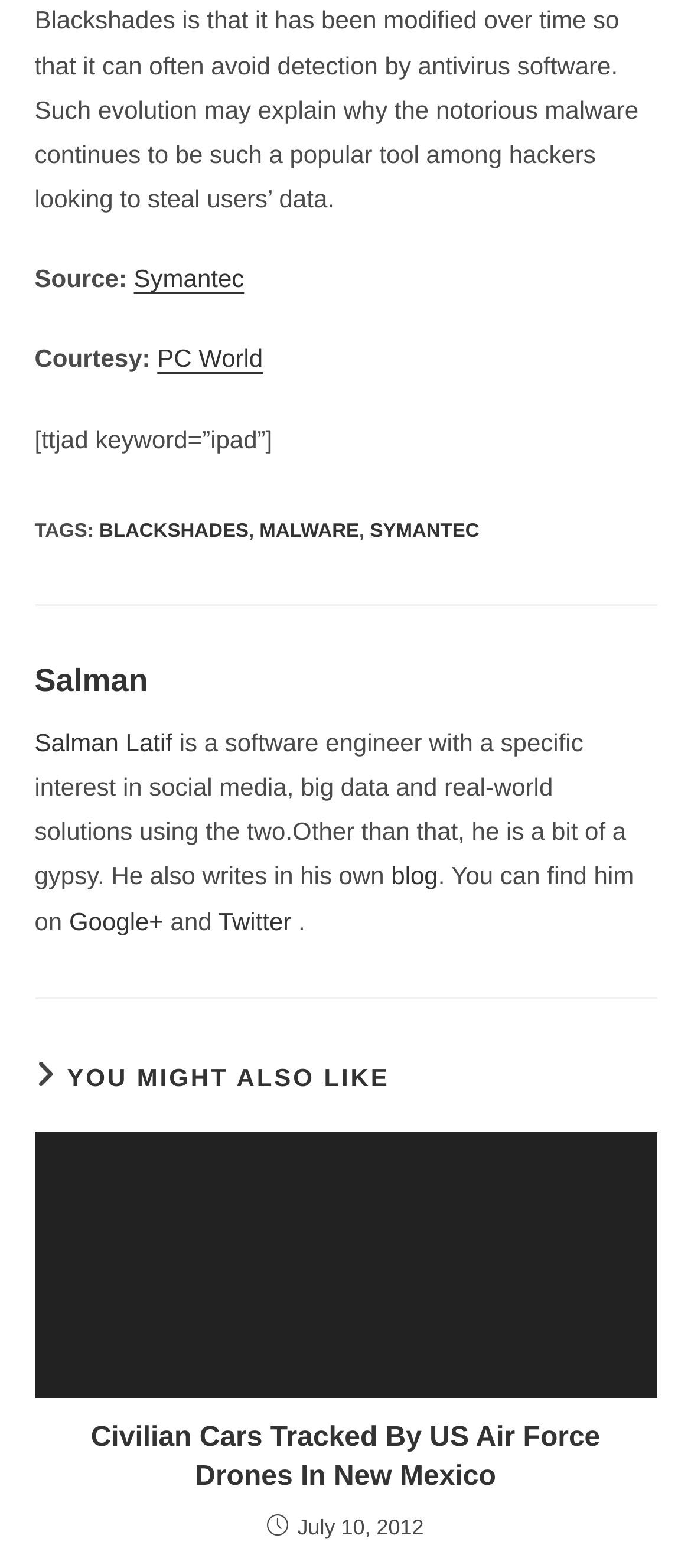Please locate the bounding box coordinates of the element that should be clicked to achieve the given instruction: "Read the terms and conditions".

None